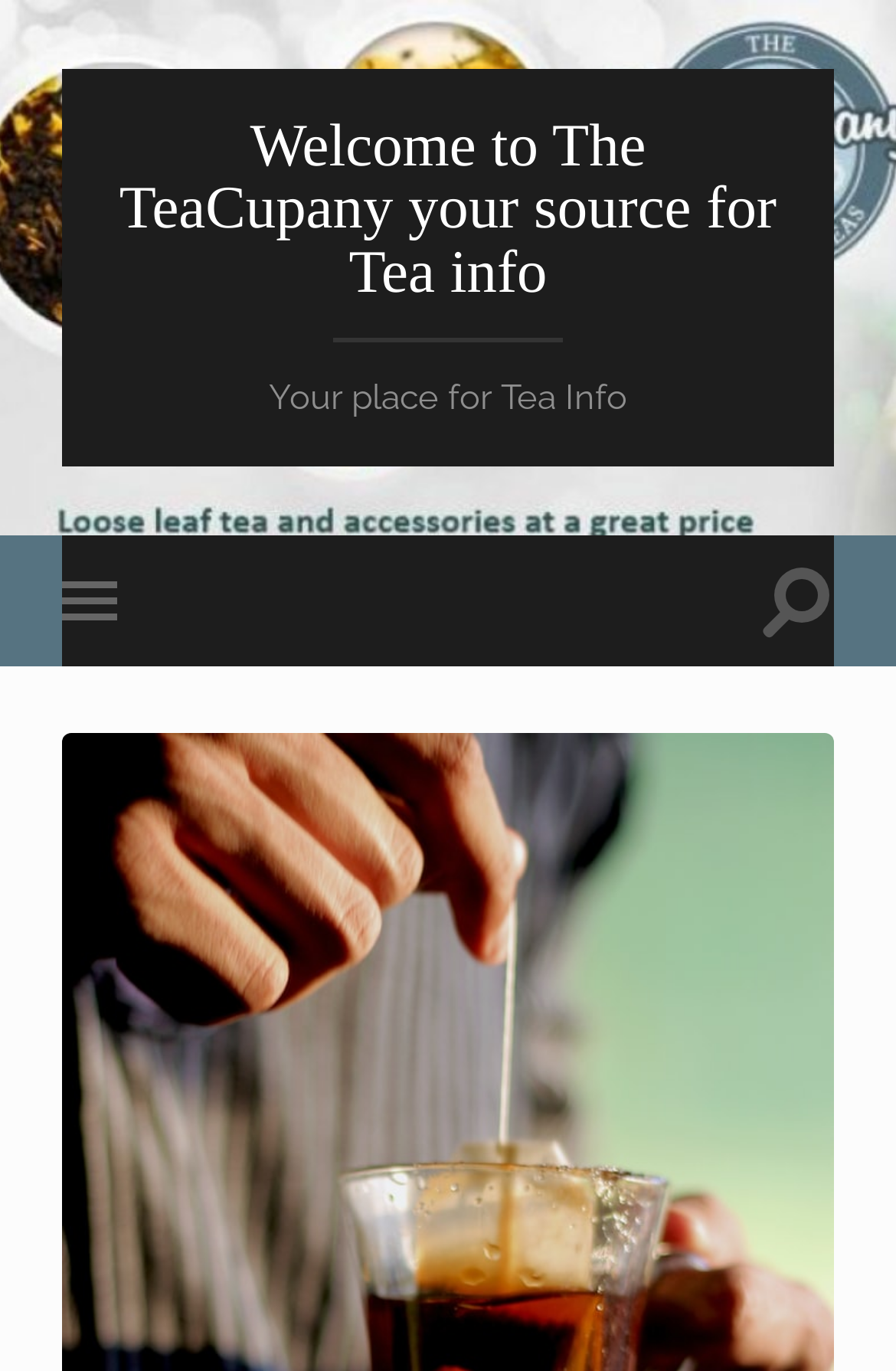Extract the bounding box coordinates for the described element: "Toggle search field". The coordinates should be represented as four float numbers between 0 and 1: [left, top, right, bottom].

[0.848, 0.39, 0.93, 0.485]